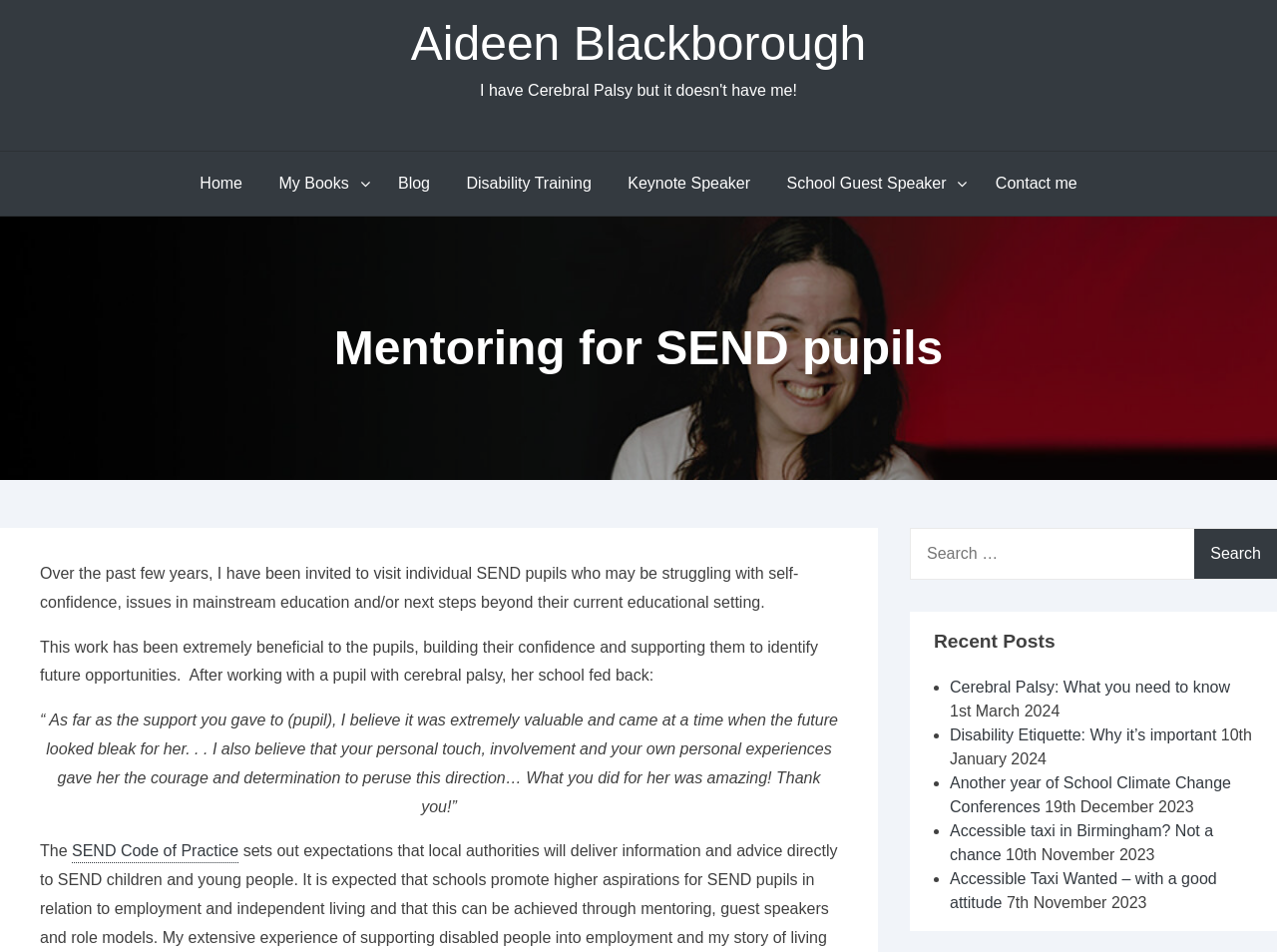Give a full account of the webpage's elements and their arrangement.

The webpage is about mentoring for Special Educational Needs and Disabilities (SEND) pupils, with a focus on the author's experiences and services. At the top, there is a navigation menu with links to the author's homepage, books, blog, disability training, keynote speaking, school guest speaking, and contact information.

Below the navigation menu, there is a heading that reads "Mentoring for SEND pupils." This section describes the author's work with individual SEND pupils, building their confidence and supporting them in identifying future opportunities. There is a testimonial from a school, praising the author's work with a pupil with cerebral palsy.

To the right of this section, there is a search bar with a button to search the website. Above the search bar, there is a heading that reads "Recent Posts." This section lists four recent blog posts, each with a title, date, and a bullet point marker. The posts are about cerebral palsy, disability etiquette, school climate change conferences, and accessible taxis in Birmingham.

Throughout the webpage, the text is organized in a clear and readable manner, with headings, paragraphs, and bullet points used to structure the content. The overall layout is easy to follow, with a focus on the author's work and services related to mentoring SEND pupils.